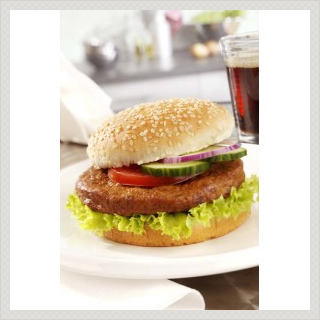What is the style of hamburgers served at Big J's Burger?
Analyze the image and provide a thorough answer to the question.

According to the caption, Big J's Burger is known for its American-style hamburgers, which suggests that the restaurant serves hamburgers in a style that is characteristic of American cuisine.